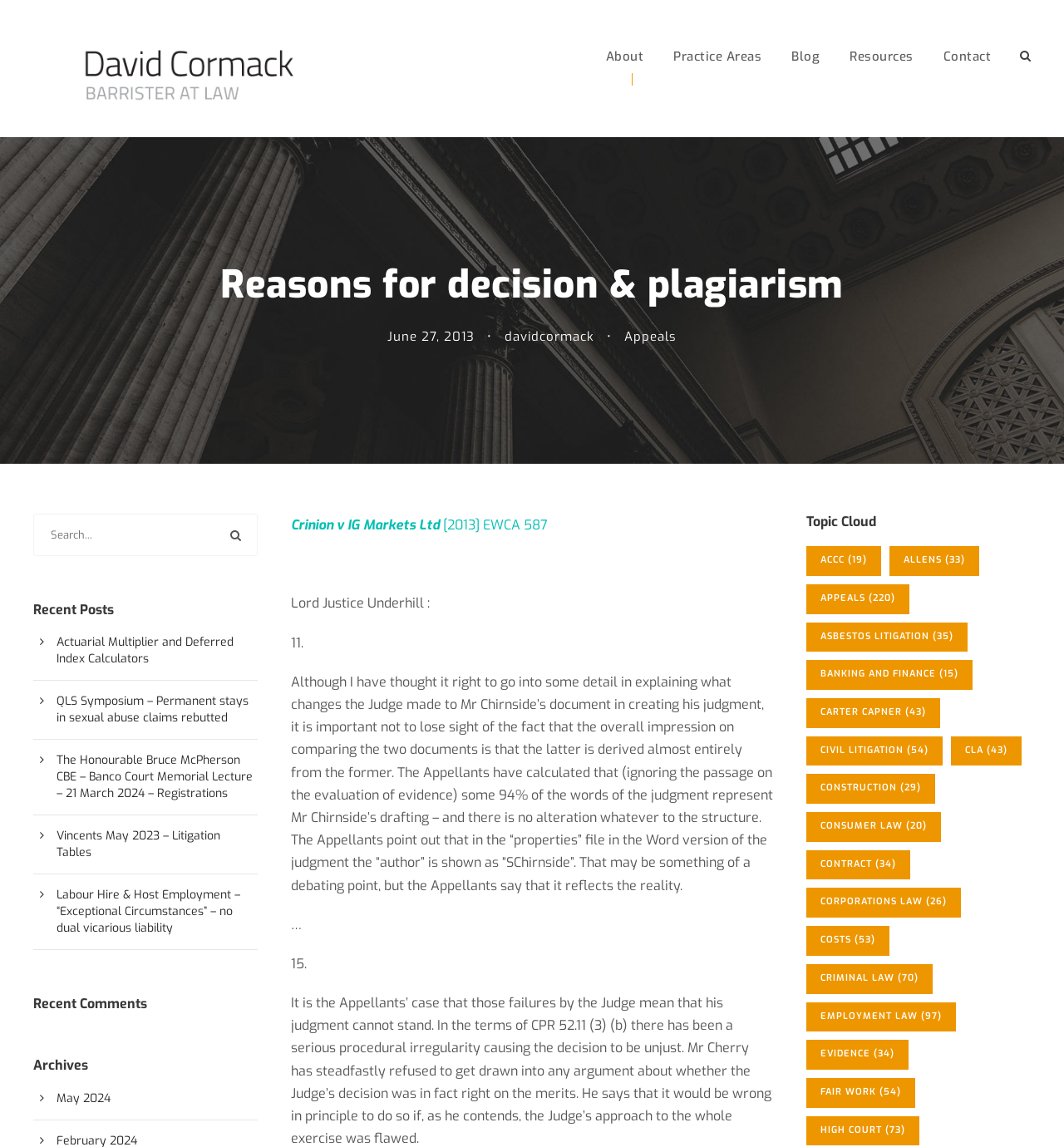What is the topic of the post dated June 27, 2013?
Please use the visual content to give a single word or phrase answer.

Appeals